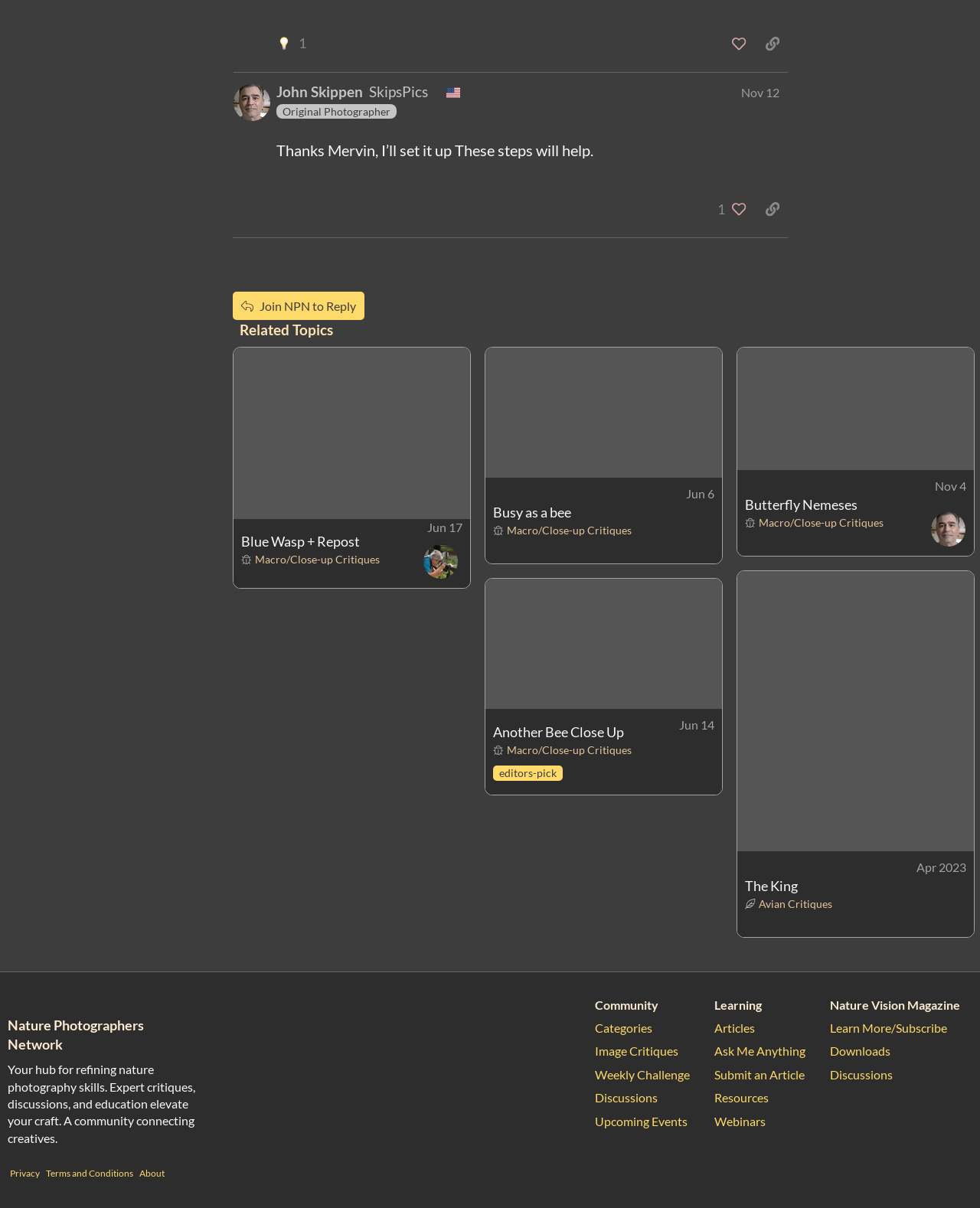How many grid cells are in the first row of the table?
Offer a detailed and exhaustive answer to the question.

The first row of the table is a child of the table element. The row contains three grid cells, which are 'Blue Wasp + Repost Macro/Close-up Critiques', '', and 'Jun 17'. Therefore, there are 3 grid cells in the first row of the table.